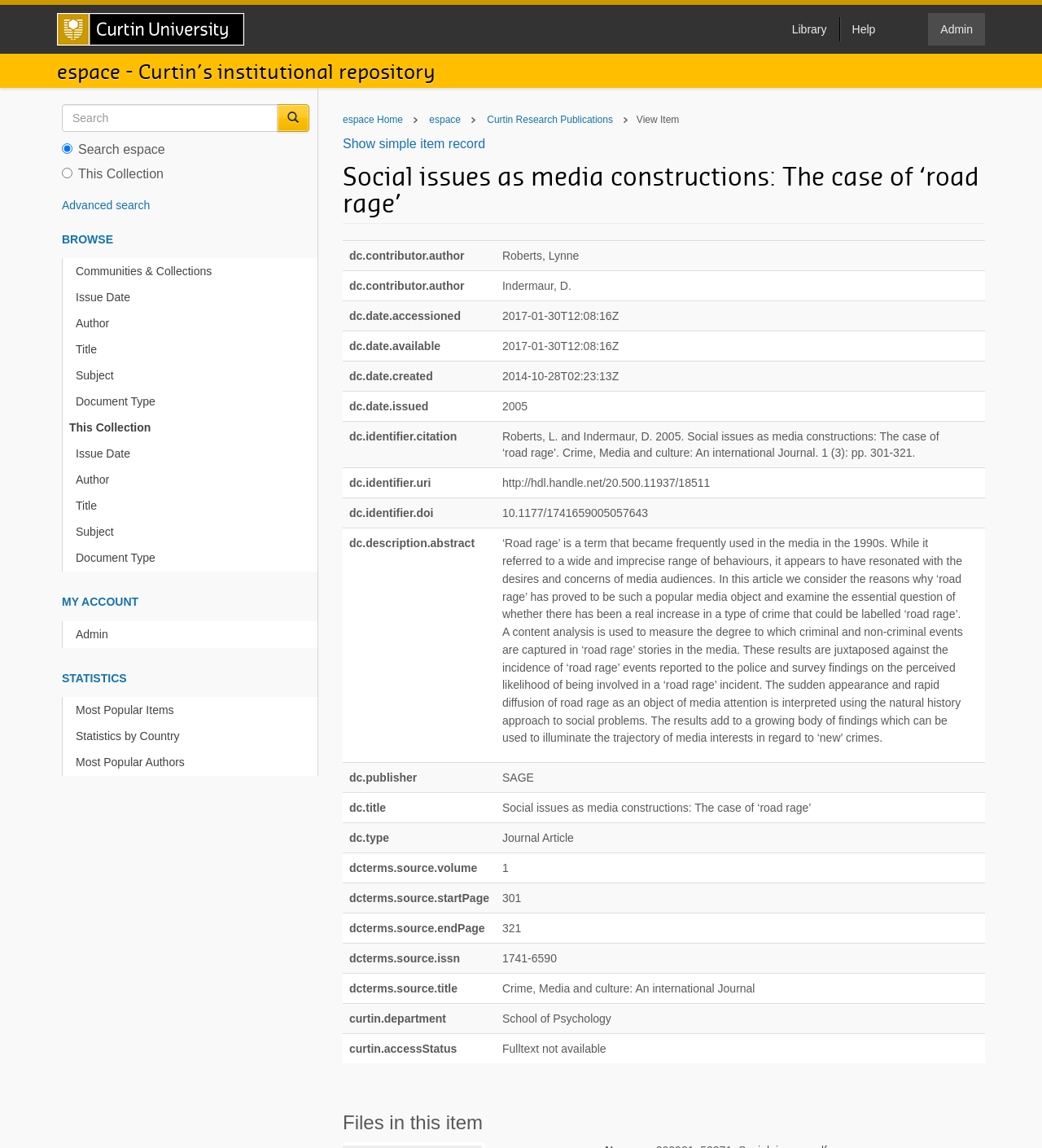Pinpoint the bounding box coordinates of the element to be clicked to execute the instruction: "Go to the 'О Нас' page".

None